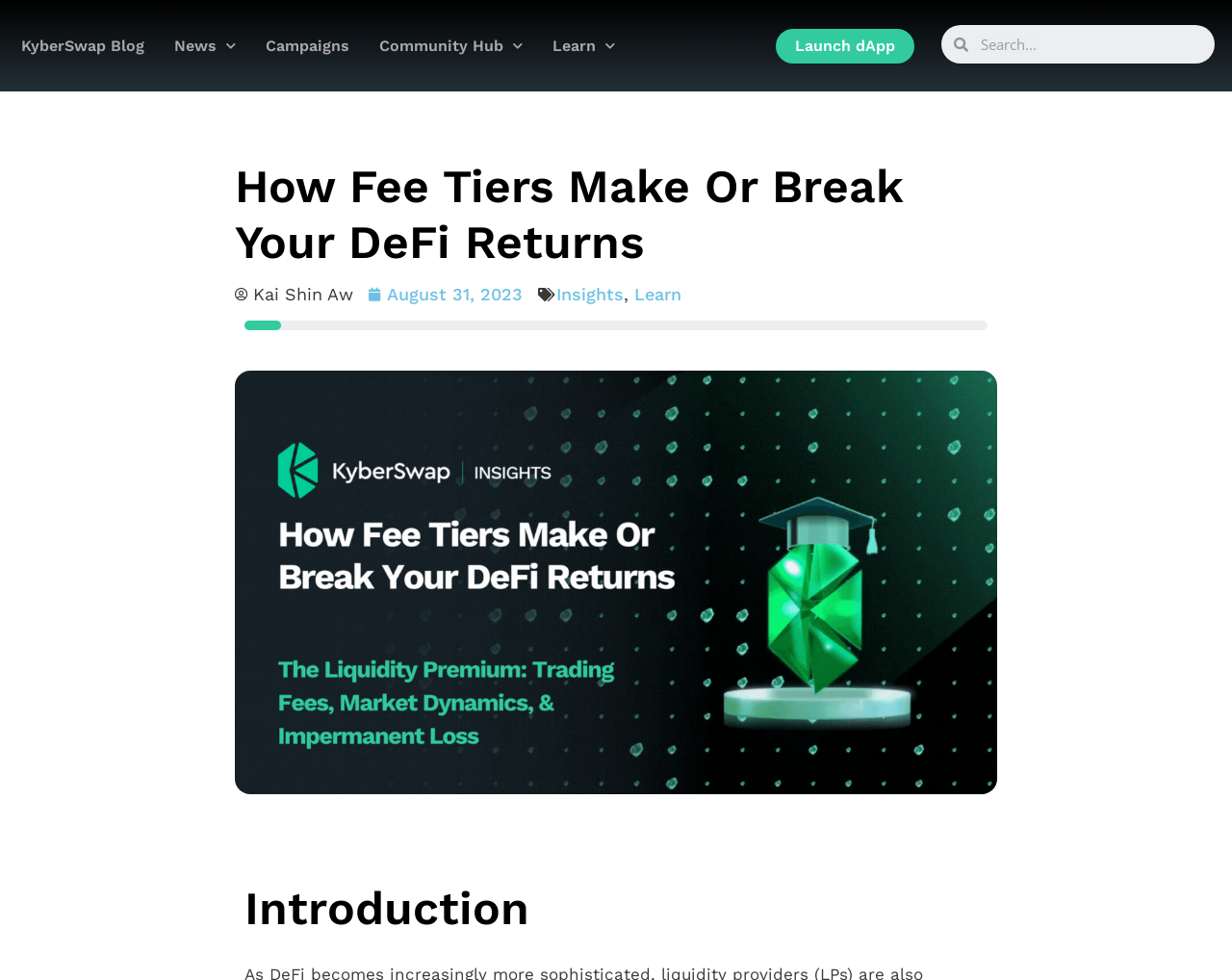Answer the question below using just one word or a short phrase: 
How many links are in the top navigation menu?

5